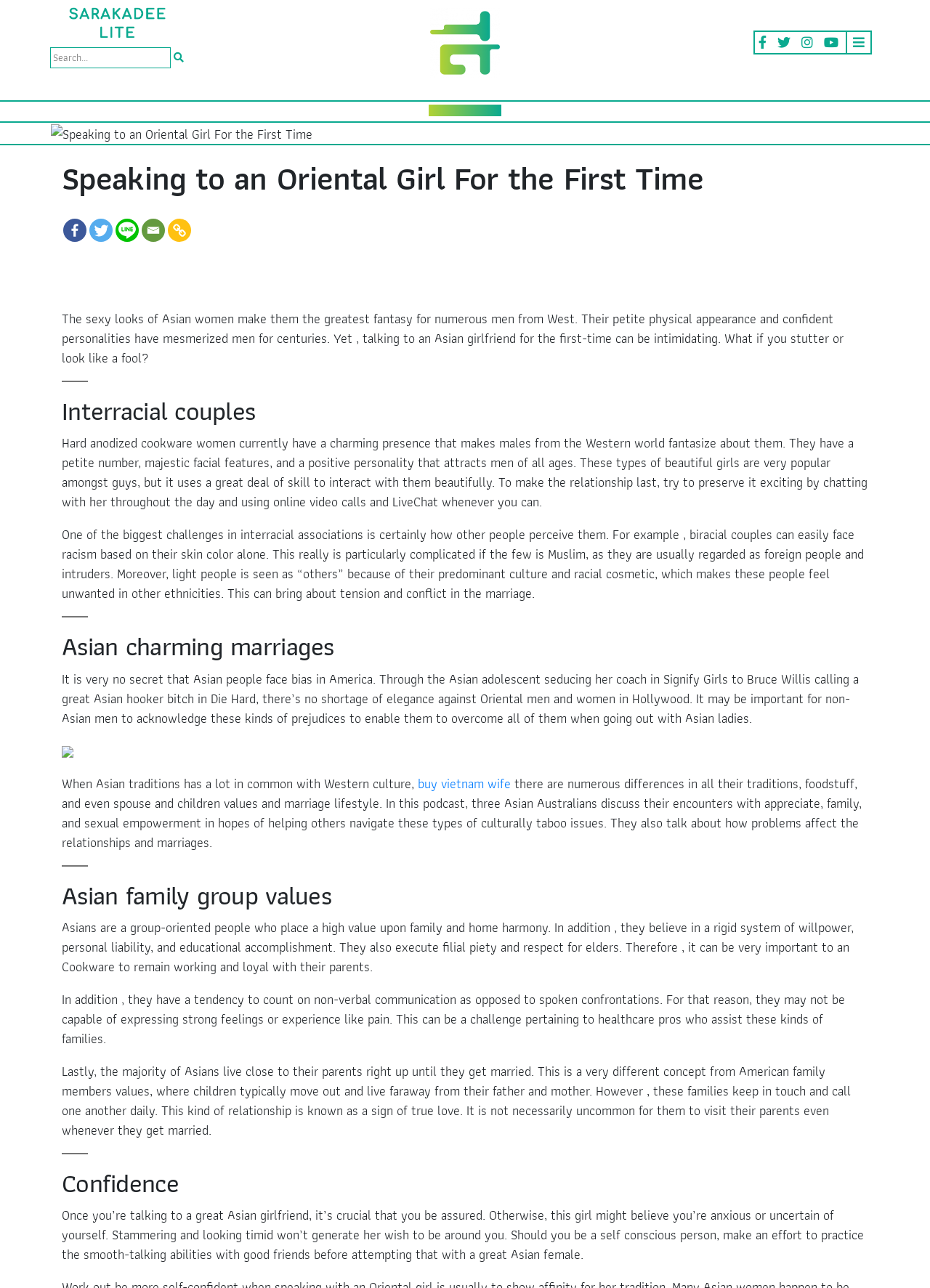What social media platforms are mentioned?
Please give a well-detailed answer to the question.

The webpage mentions Facebook, Twitter, and Line as social media platforms, which are likely linked to the website's social media profiles. This suggests that the website is active on these platforms and users can follow or share content from the website on these platforms.